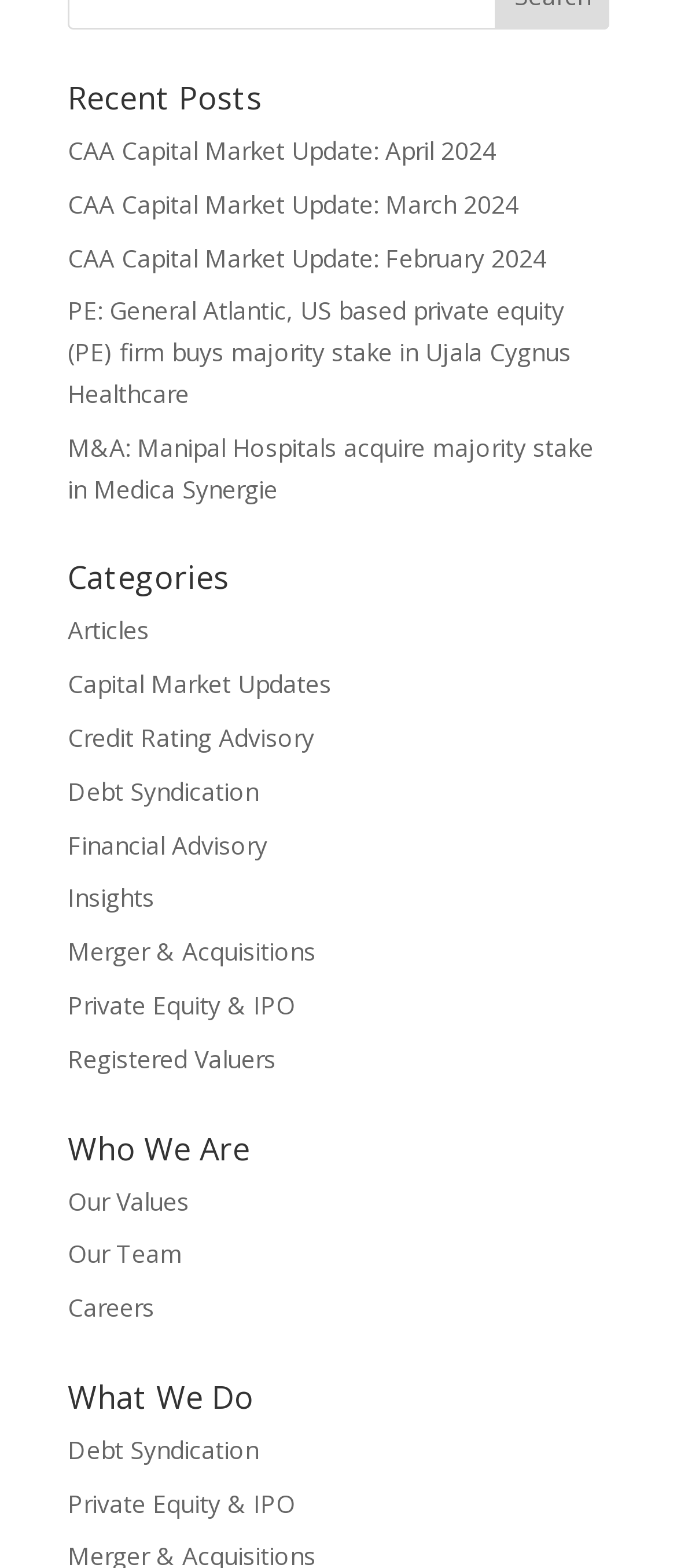What is the second post about?
Observe the image and answer the question with a one-word or short phrase response.

CAA Capital Market Update: March 2024